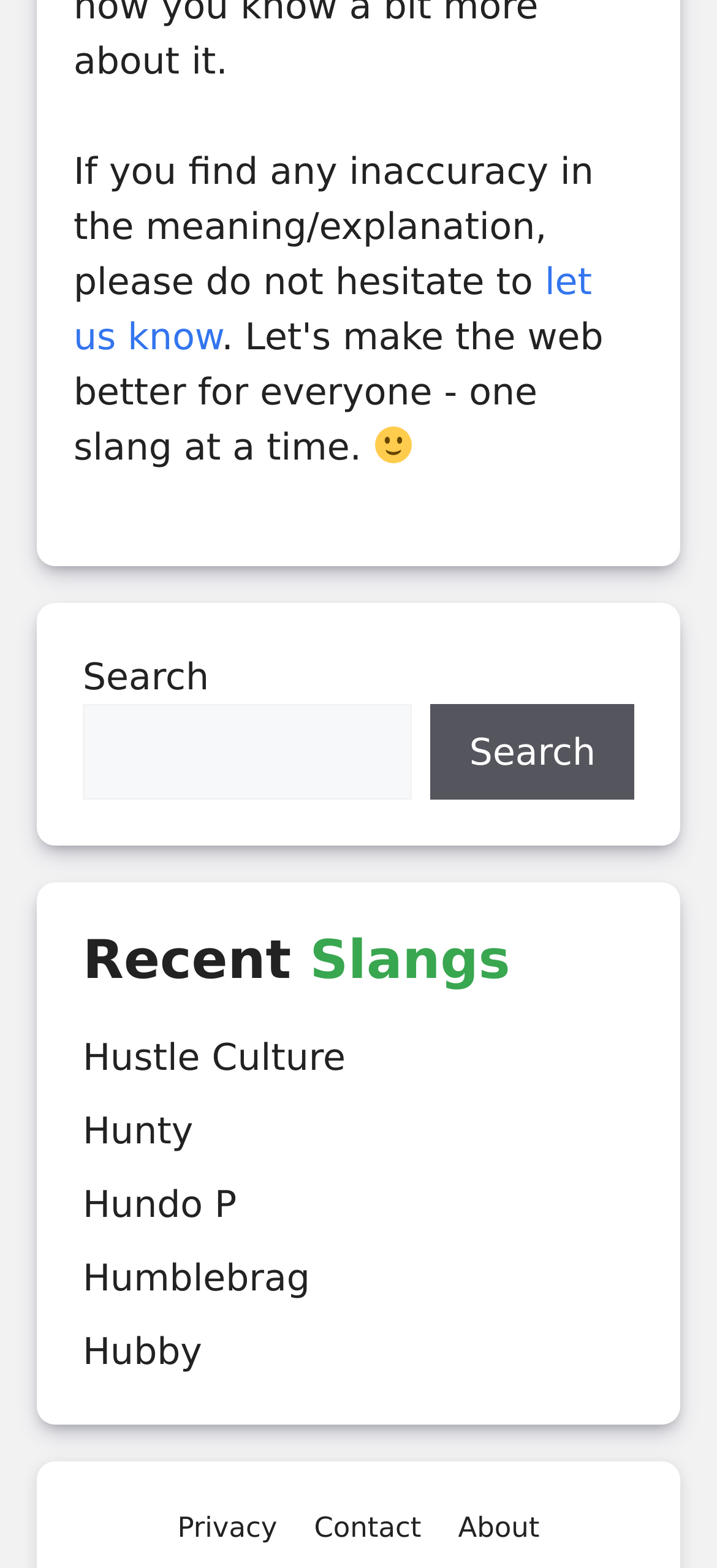Show the bounding box coordinates for the element that needs to be clicked to execute the following instruction: "Read about Women, Infants & Children". Provide the coordinates in the form of four float numbers between 0 and 1, i.e., [left, top, right, bottom].

None